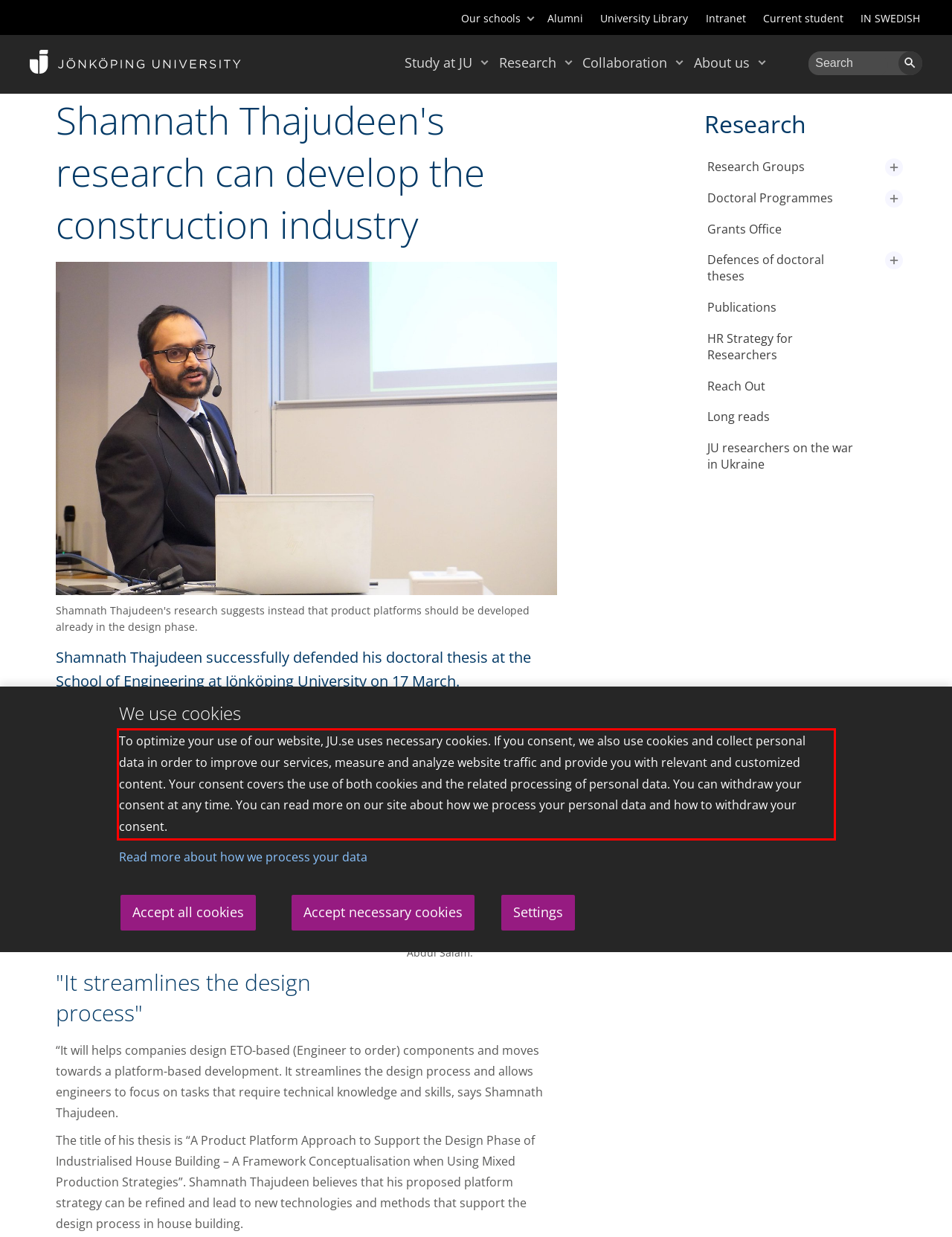View the screenshot of the webpage and identify the UI element surrounded by a red bounding box. Extract the text contained within this red bounding box.

To optimize your use of our website, JU.se uses necessary cookies. If you consent, we also use cookies and collect personal data in order to improve our services, measure and analyze website traffic and provide you with relevant and customized content. Your consent covers the use of both cookies and the related processing of personal data. You can withdraw your consent at any time. You can read more on our site about how we process your personal data and how to withdraw your consent.